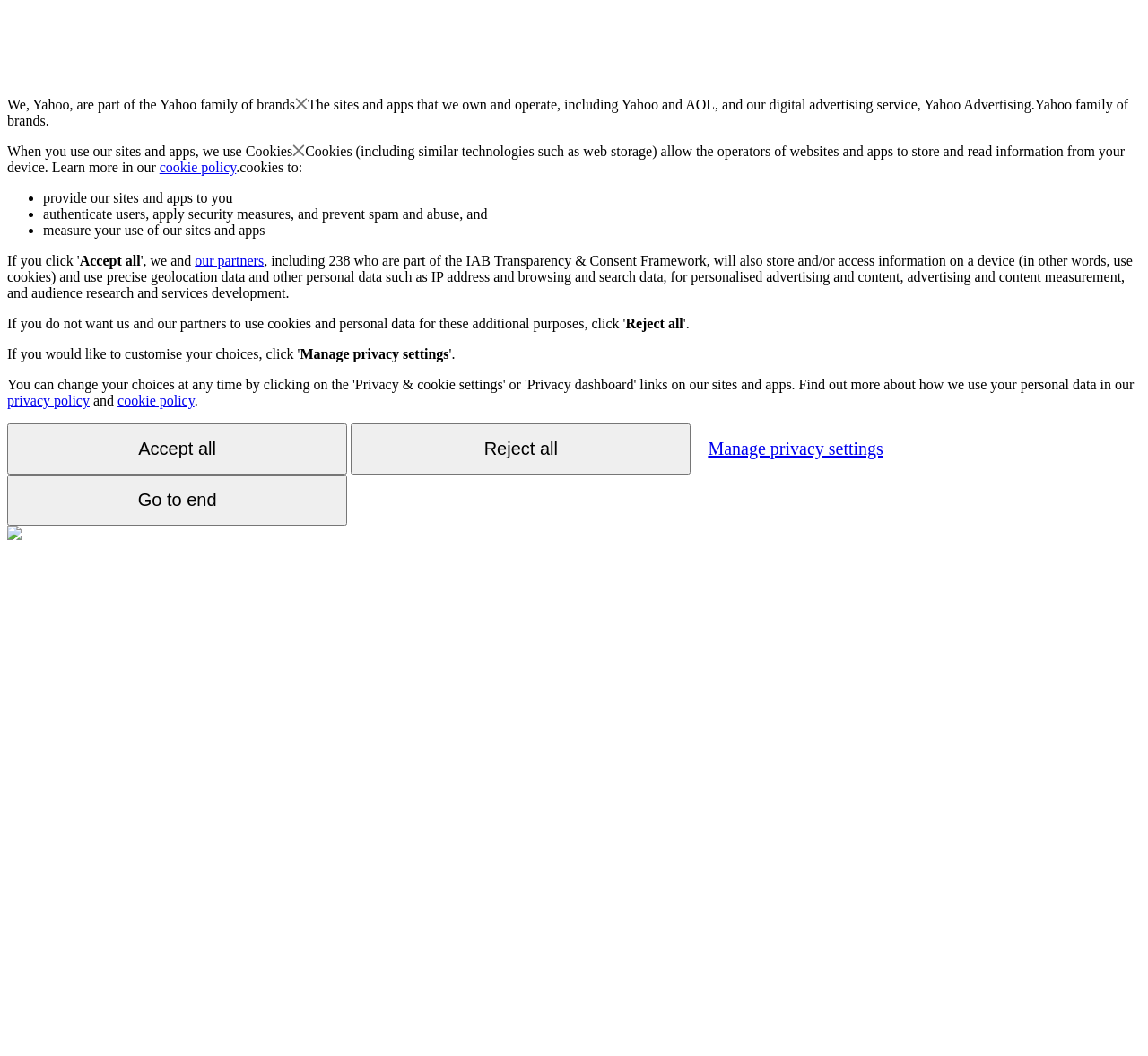What is the purpose of using cookies?
Observe the image and answer the question with a one-word or short phrase response.

Personalized advertising